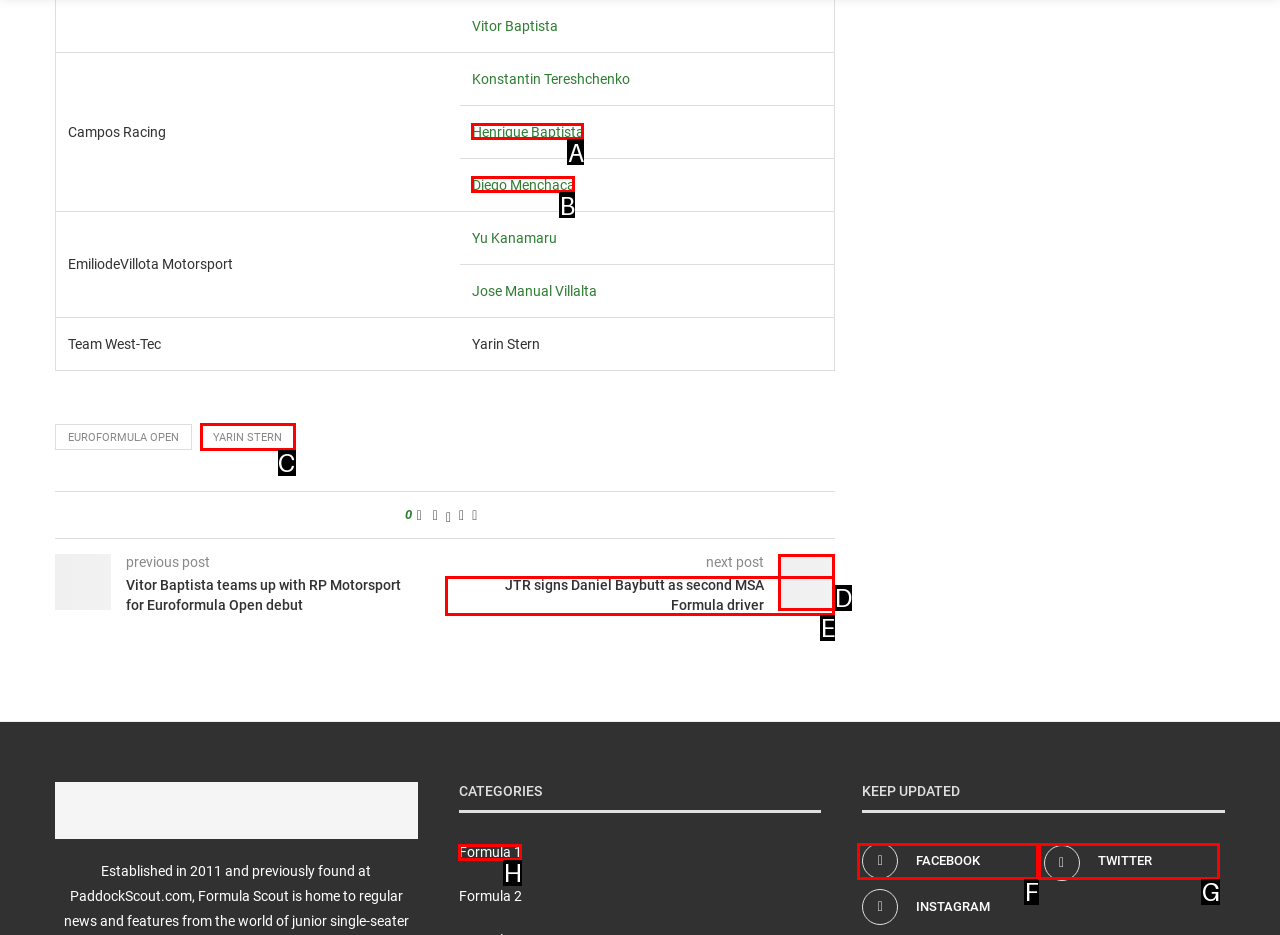Given the description: Twitter
Identify the letter of the matching UI element from the options.

G